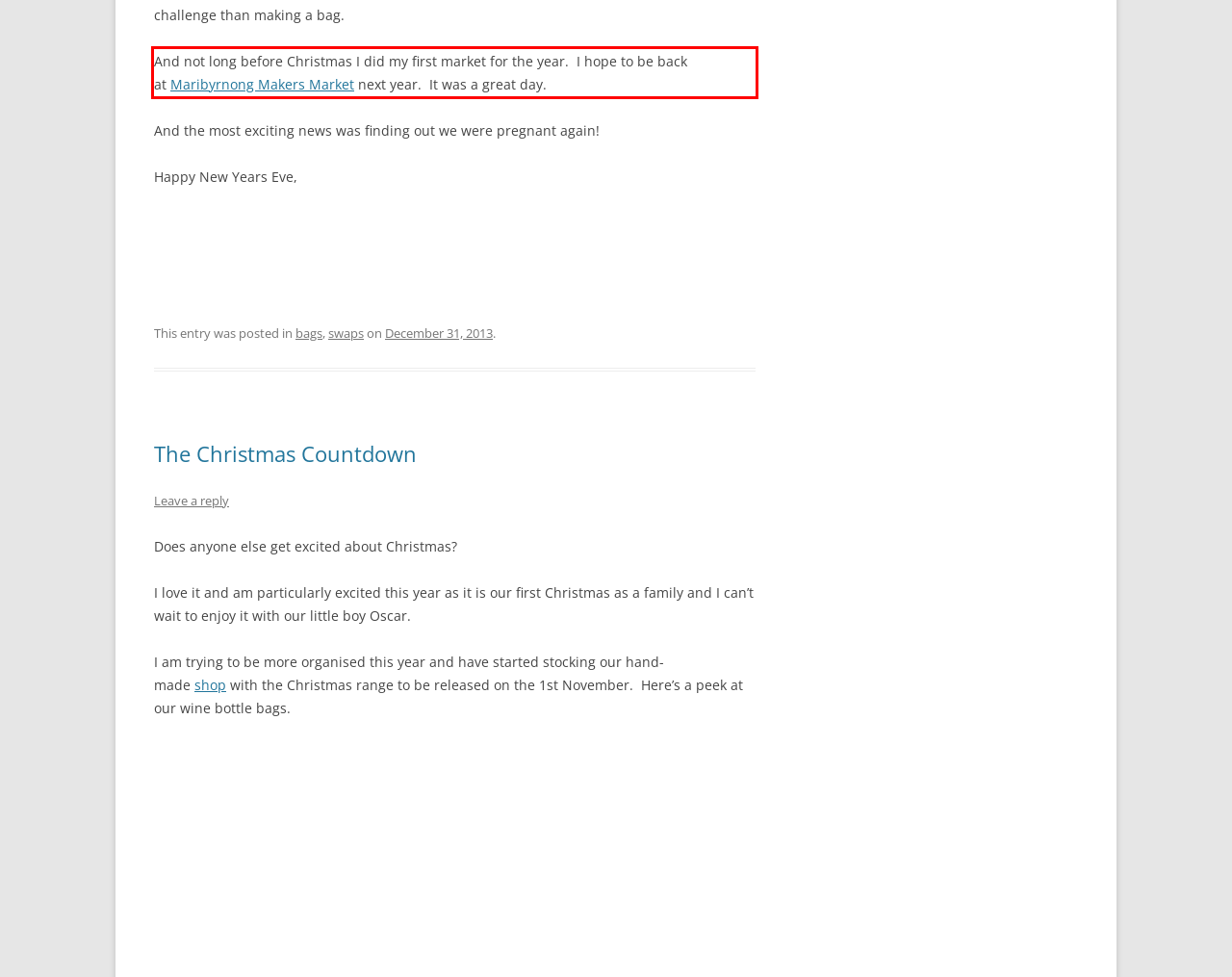Review the screenshot of the webpage and recognize the text inside the red rectangle bounding box. Provide the extracted text content.

And not long before Christmas I did my first market for the year. I hope to be back at Maribyrnong Makers Market next year. It was a great day.